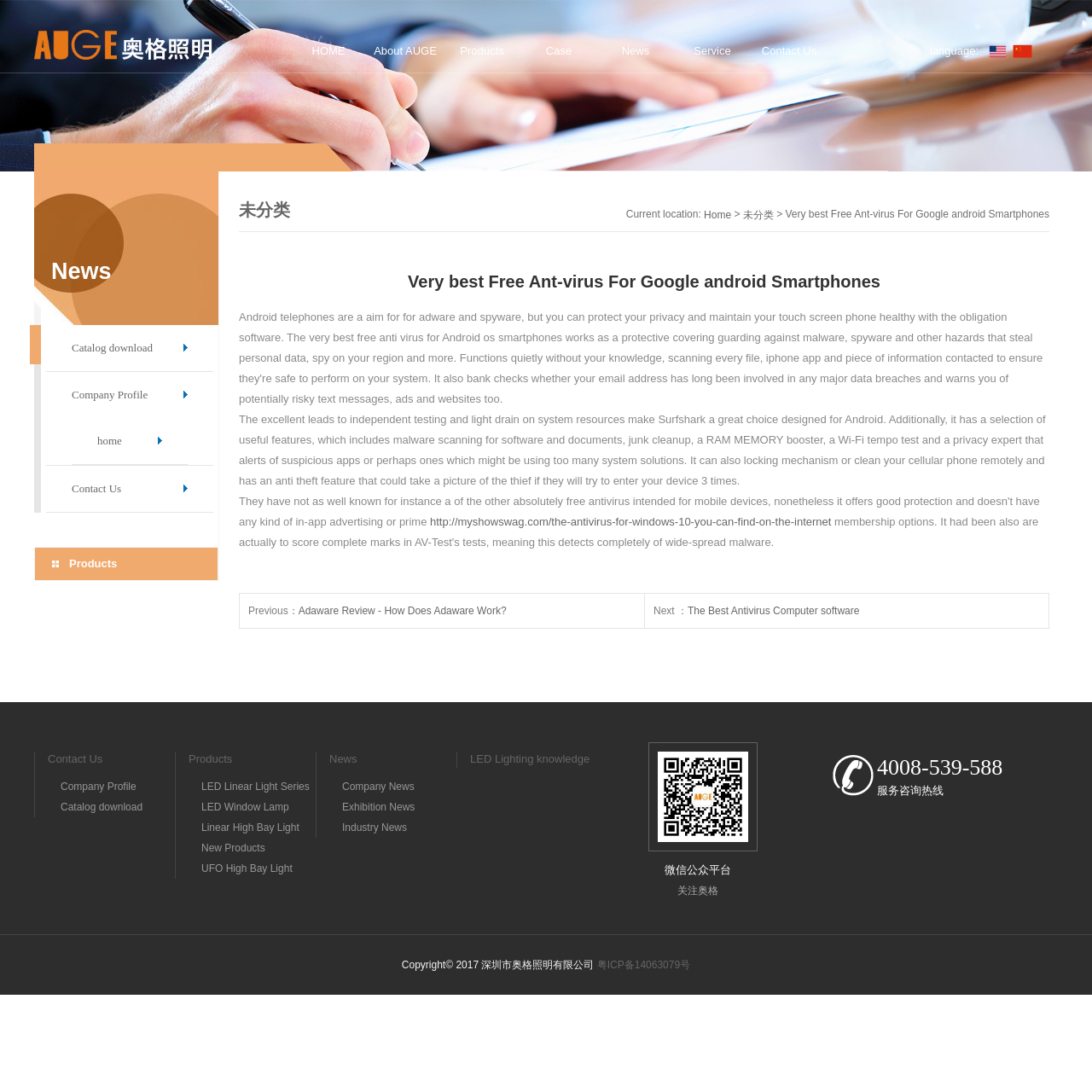What is the language of the webpage?
Answer the question with a detailed and thorough explanation.

The webpage contains text content in both English and Chinese. The headings and links are mostly in English, while some of the text content and the '微信公众平台' section are in Chinese.